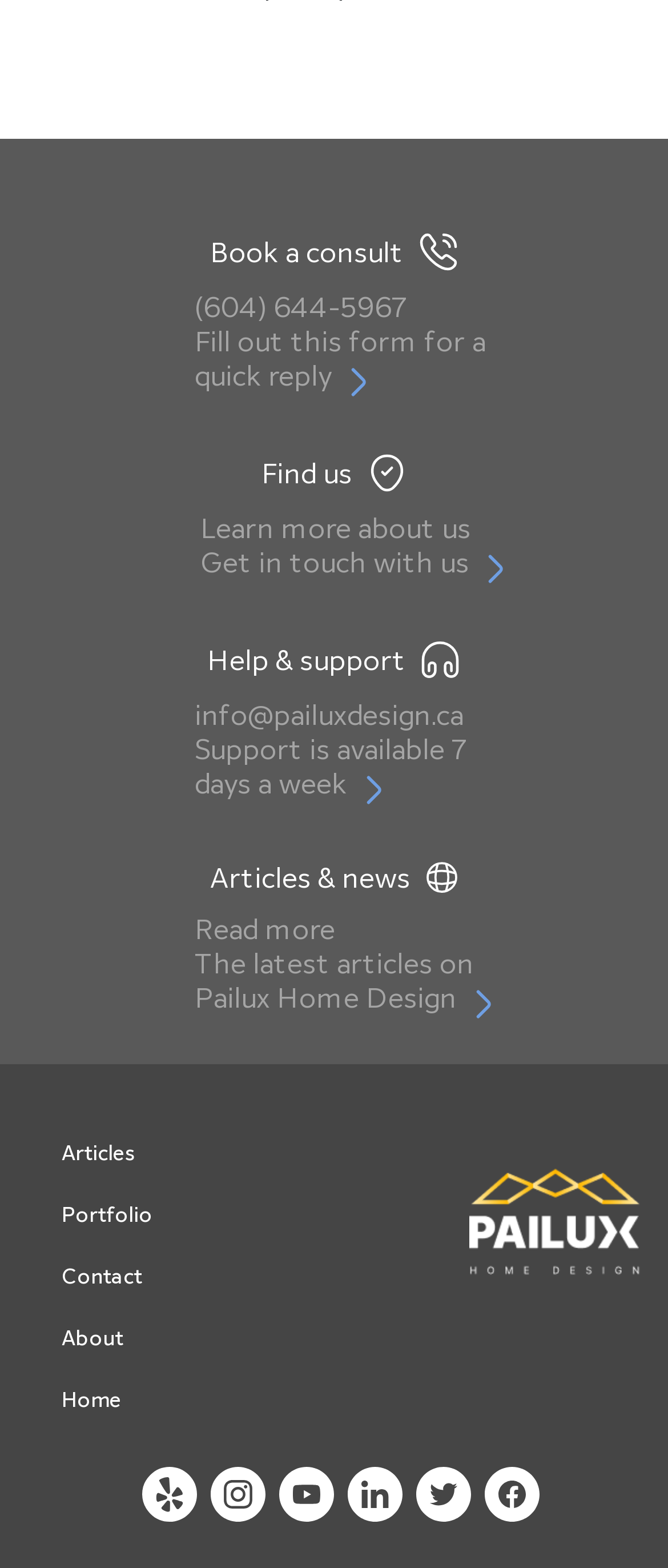How many images are there in the header section?
Give a thorough and detailed response to the question.

I determined the header section by looking at the y-coordinates of the elements and found that the images with bounding boxes [0.624, 0.148, 0.686, 0.174] and [0.703, 0.746, 0.959, 0.814] are located at the top of the webpage. I counted these images to get the answer.